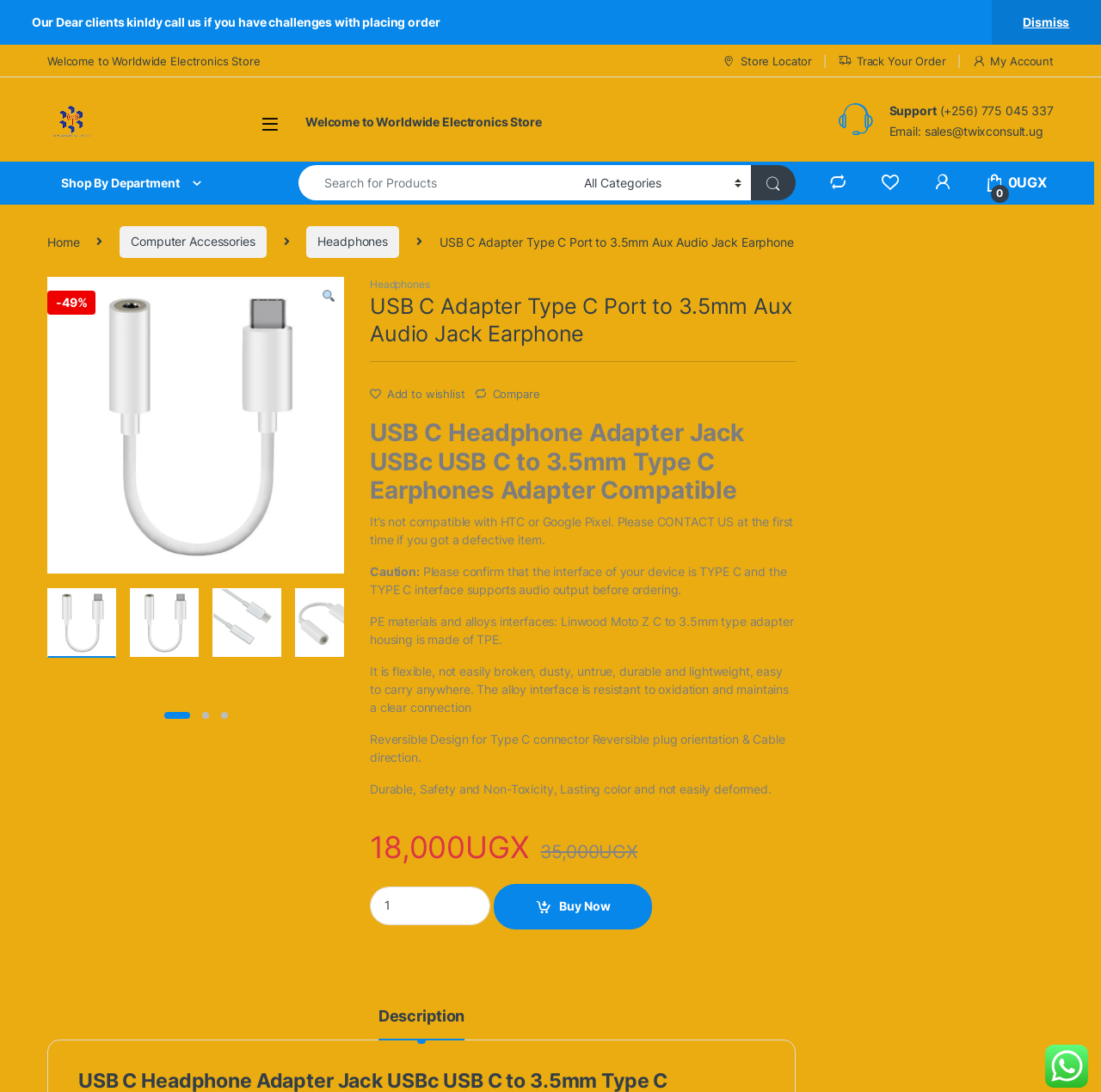Please provide a detailed answer to the question below based on the screenshot: 
What is the price of the USB C Adapter?

I found the price of the USB C Adapter by looking at the product information section, where the price '18,000 UGX' is displayed.